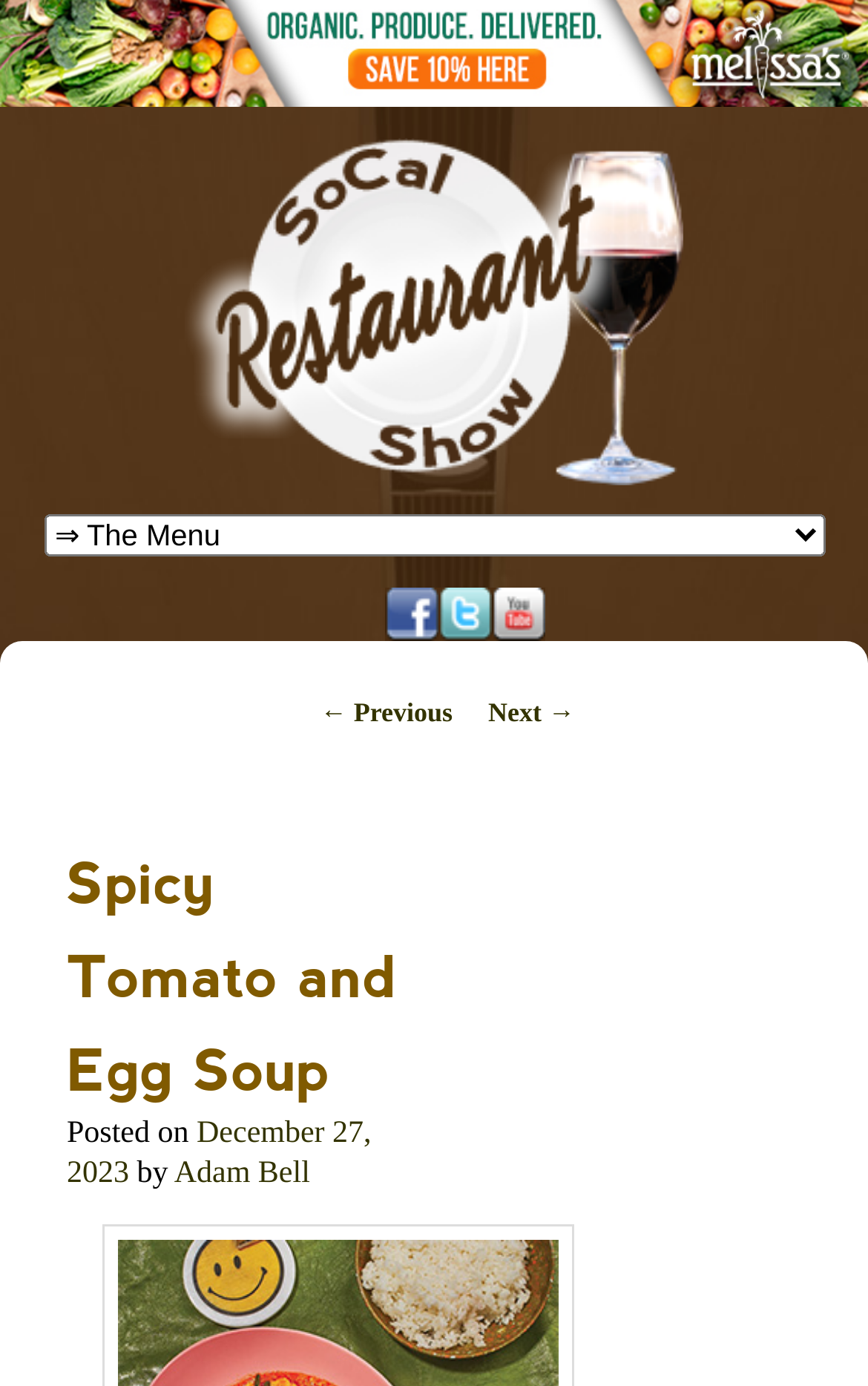What is the date of the current article?
Carefully analyze the image and provide a thorough answer to the question.

I found the date of the article by looking at the section that appears to be the article metadata, where it says 'Posted on' followed by the date 'December 27, 2023'.